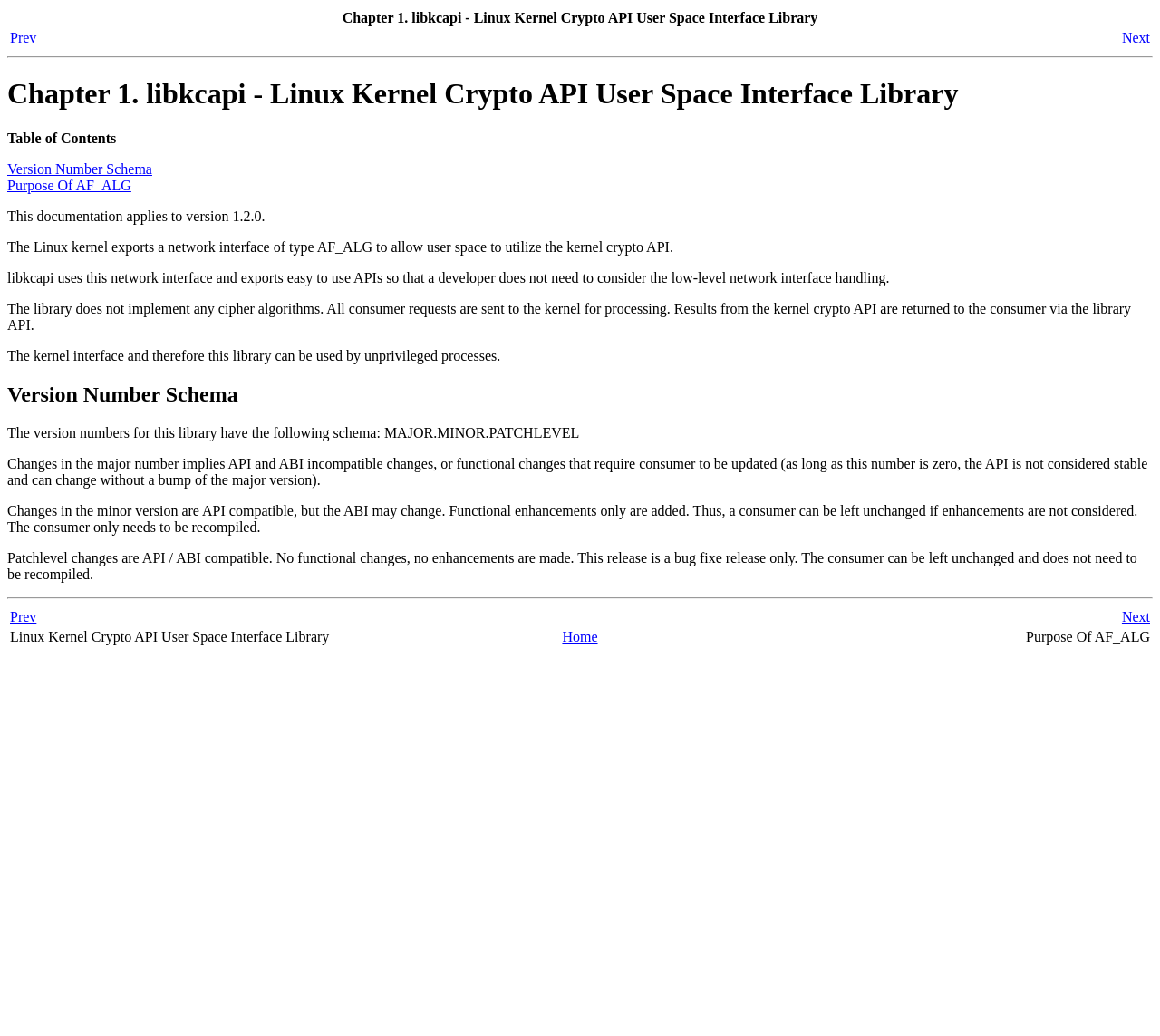What is the function of the 'Prev' and 'Next' links?
Refer to the image and provide a one-word or short phrase answer.

Navigation